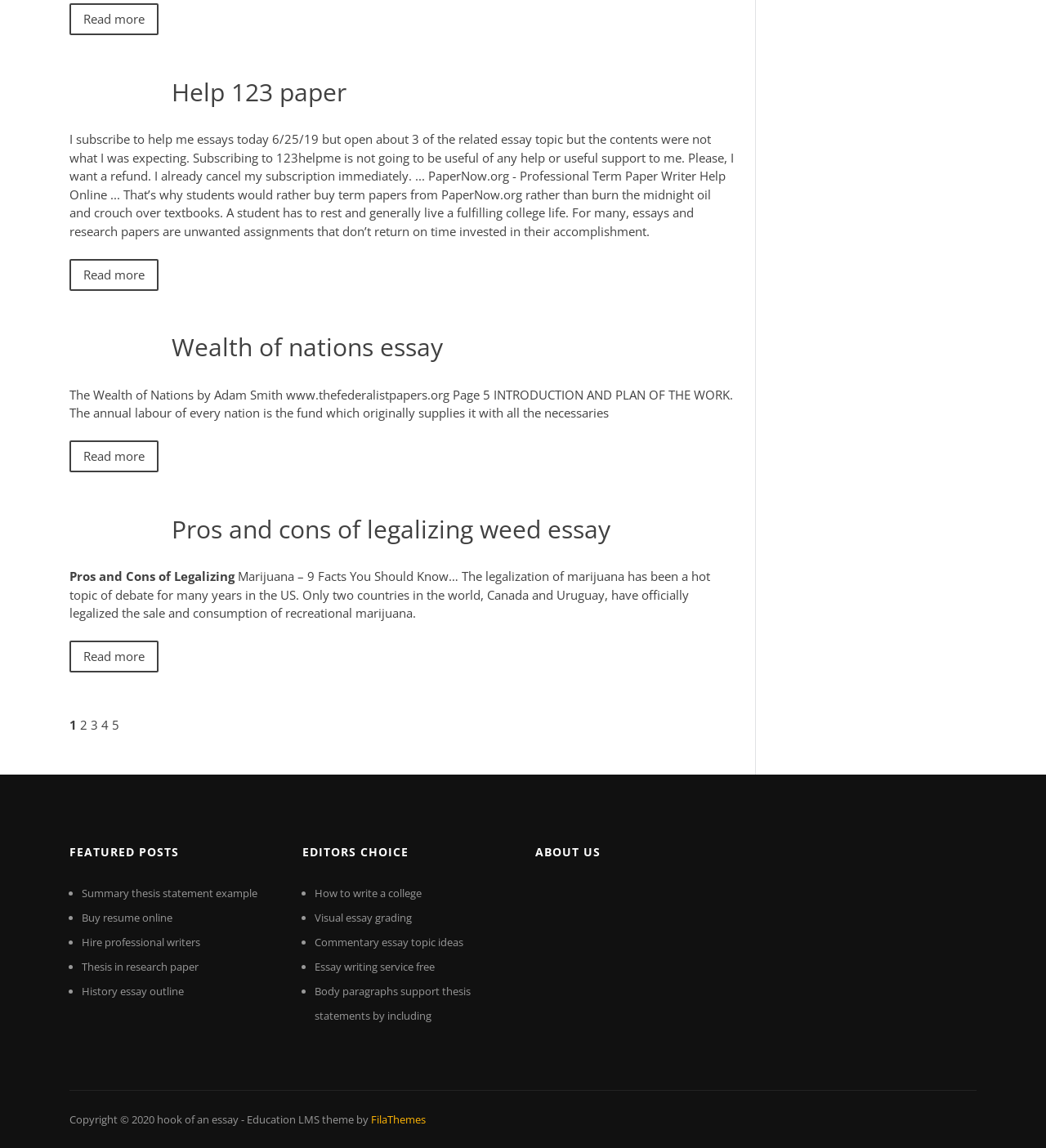Predict the bounding box coordinates for the UI element described as: "Summary thesis statement example". The coordinates should be four float numbers between 0 and 1, presented as [left, top, right, bottom].

[0.078, 0.772, 0.246, 0.784]